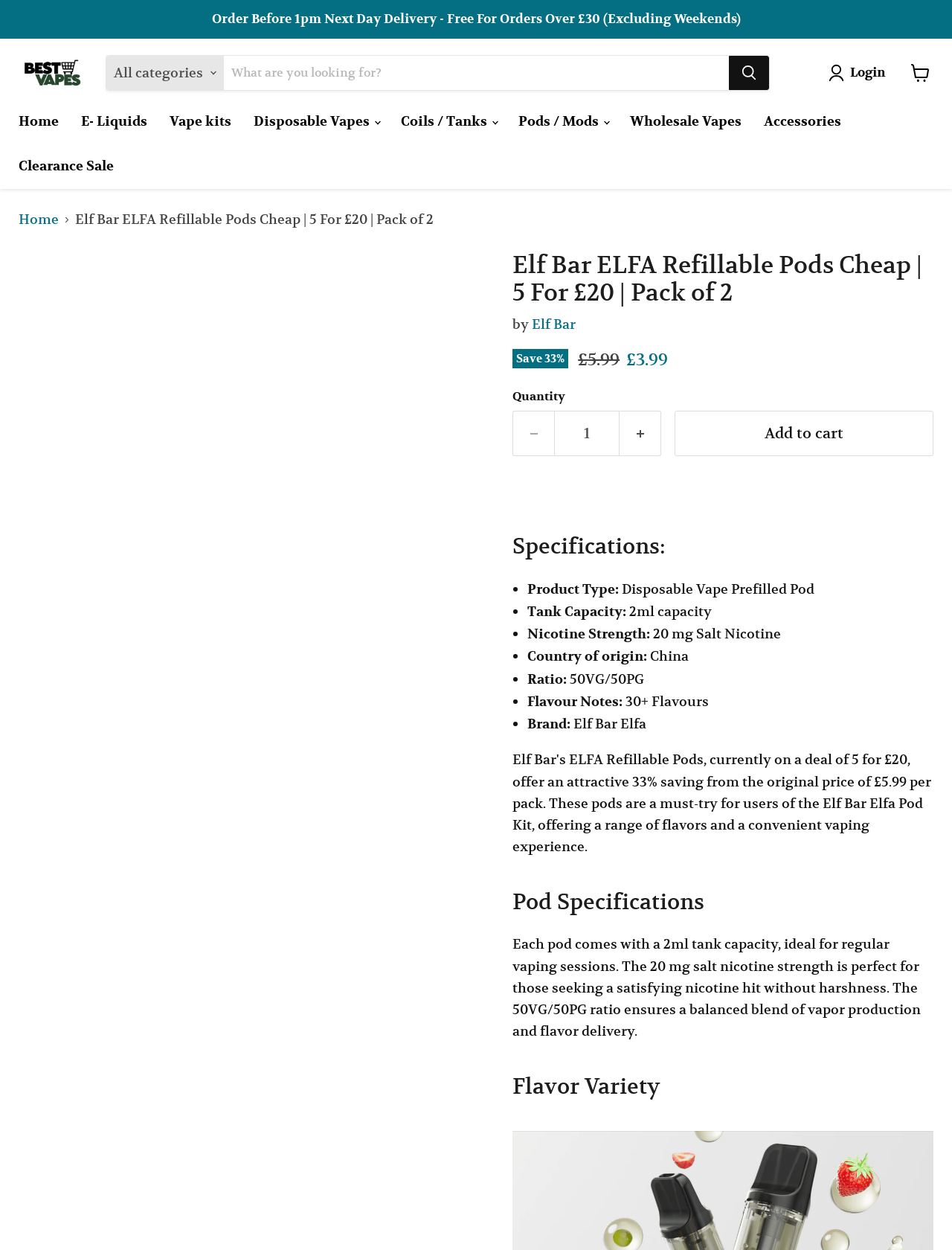Pinpoint the bounding box coordinates of the clickable area needed to execute the instruction: "View your cart". The coordinates should be specified as four float numbers between 0 and 1, i.e., [left, top, right, bottom].

[0.949, 0.045, 0.984, 0.071]